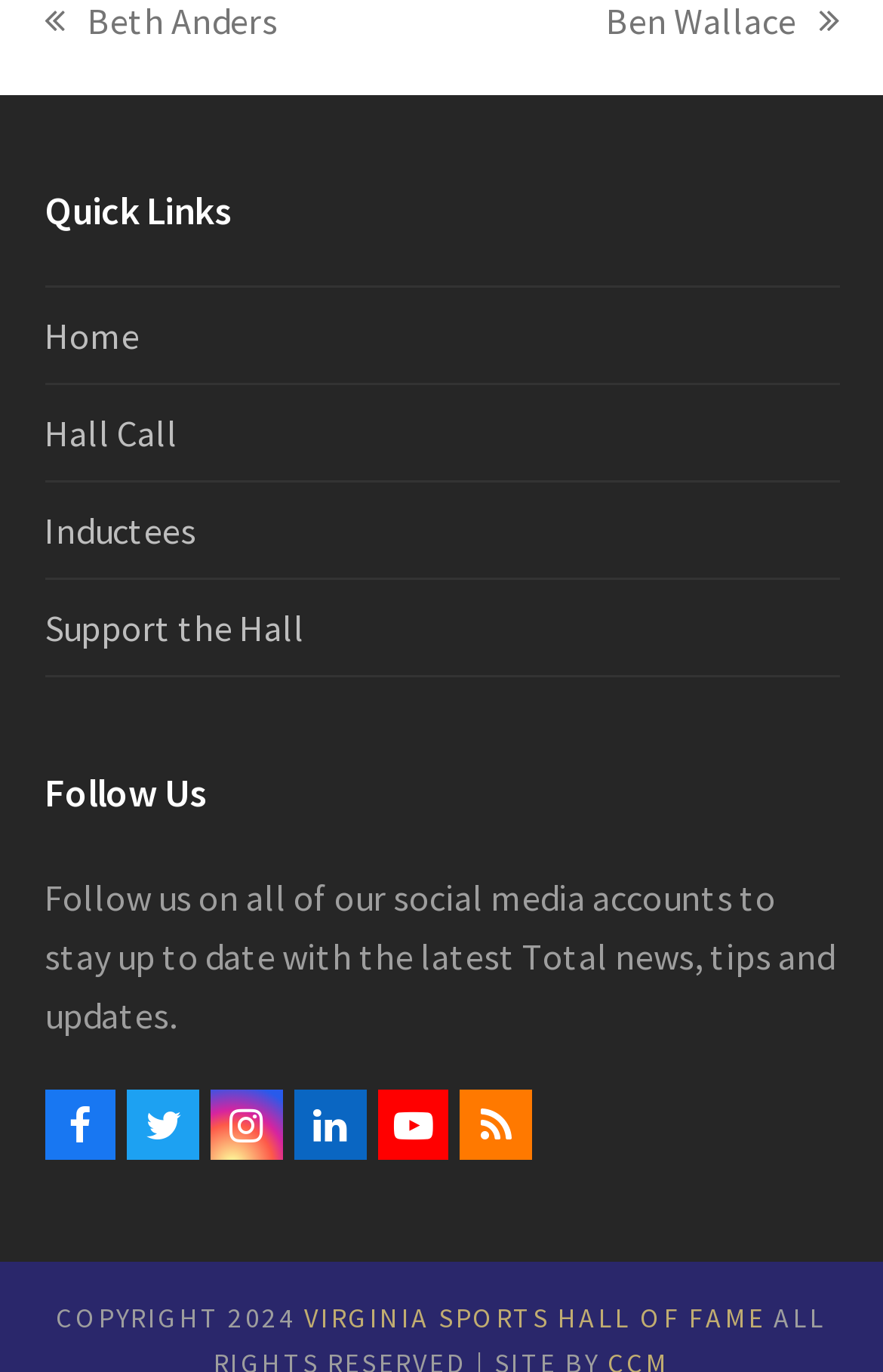Give a one-word or short-phrase answer to the following question: 
What is the name of the hall of fame?

Virginia Sports Hall of Fame